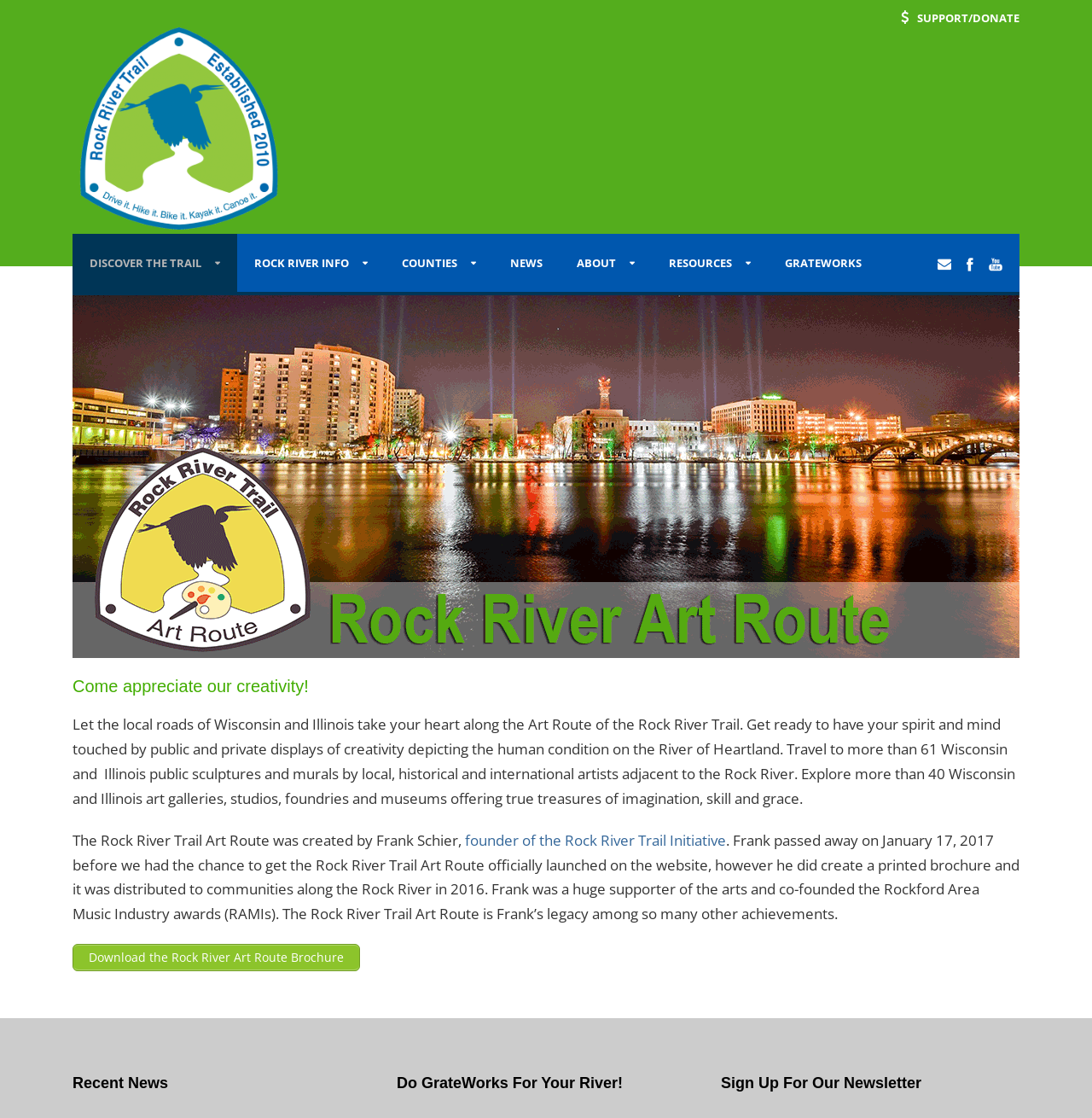Please identify the bounding box coordinates of the element's region that should be clicked to execute the following instruction: "Explore DISCOVER THE TRAIL". The bounding box coordinates must be four float numbers between 0 and 1, i.e., [left, top, right, bottom].

[0.066, 0.209, 0.217, 0.261]